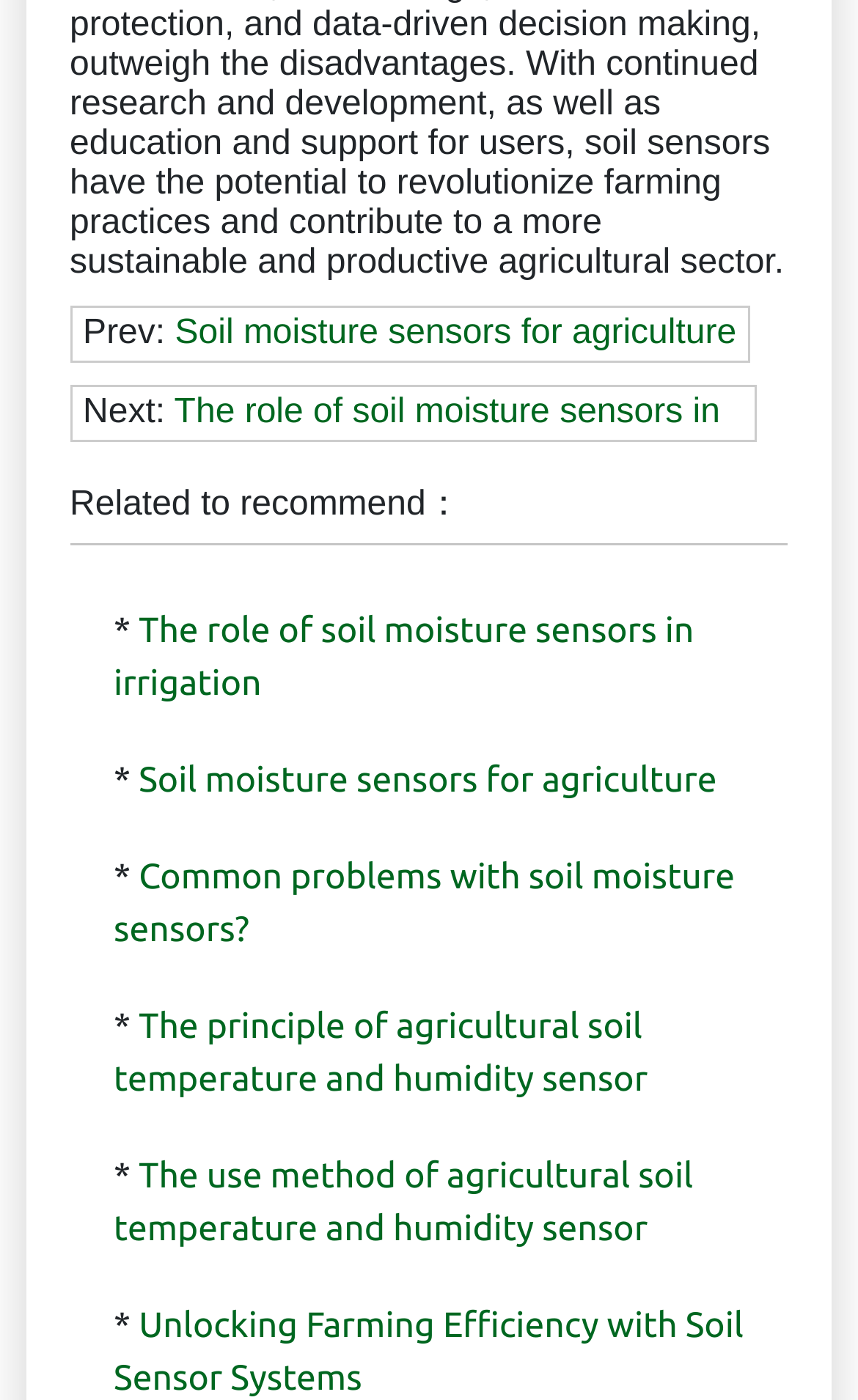Identify the bounding box coordinates of the region I need to click to complete this instruction: "Discover how to unlock farming efficiency with soil sensor systems".

[0.133, 0.932, 0.867, 0.998]